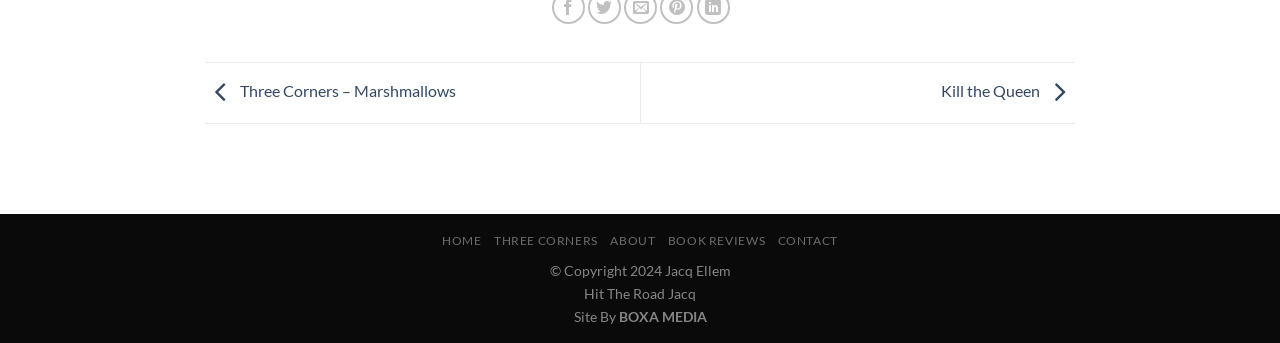What is the name of the company that designed the website?
Please respond to the question with a detailed and informative answer.

The name of the company that designed the website can be found in the link element with the text 'BOXA MEDIA' at the bottom of the webpage, which is likely to be the website designer's credit.